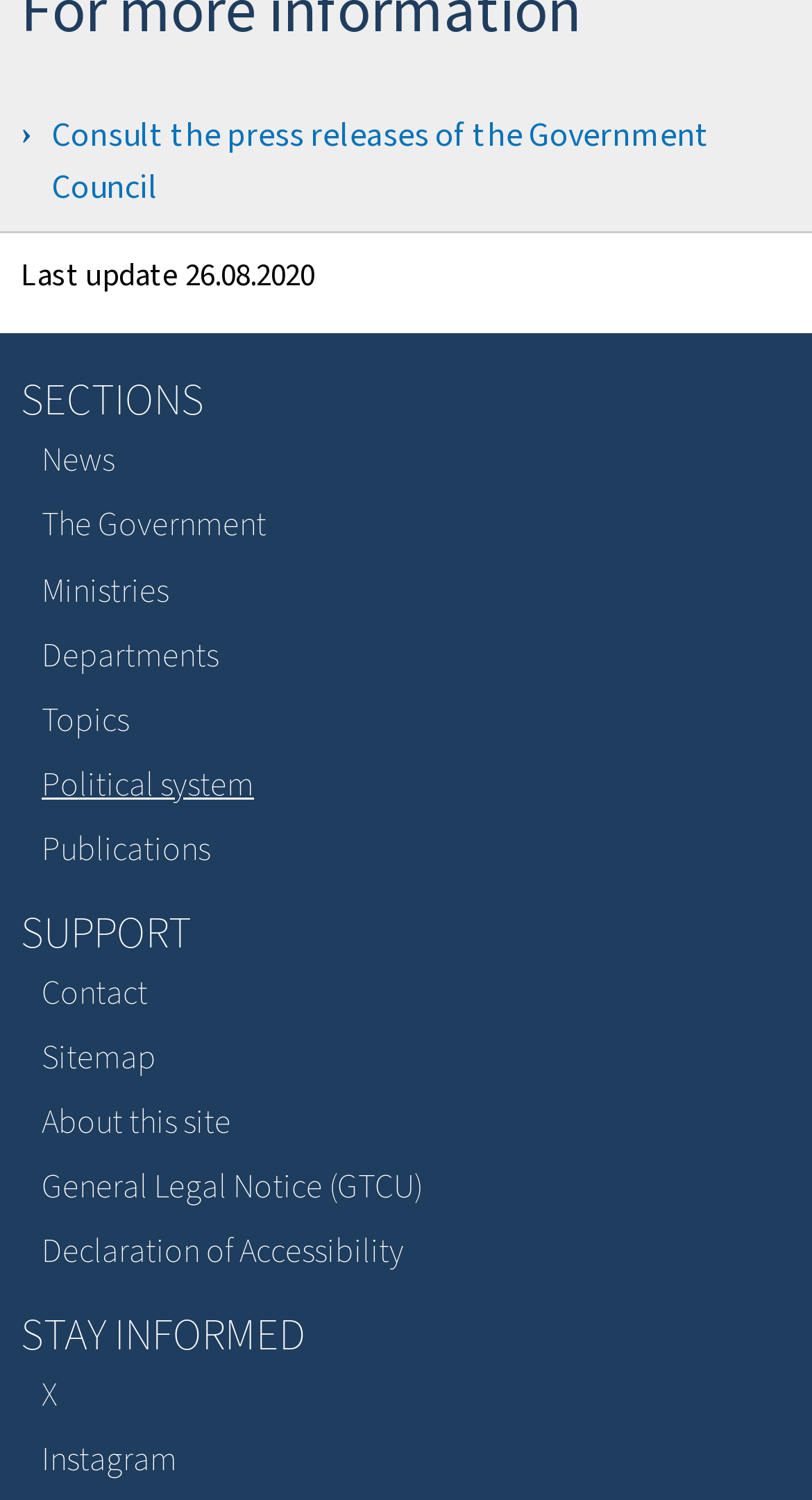Please find the bounding box coordinates of the element that must be clicked to perform the given instruction: "Follow on Instagram". The coordinates should be four float numbers from 0 to 1, i.e., [left, top, right, bottom].

[0.026, 0.951, 0.974, 0.994]